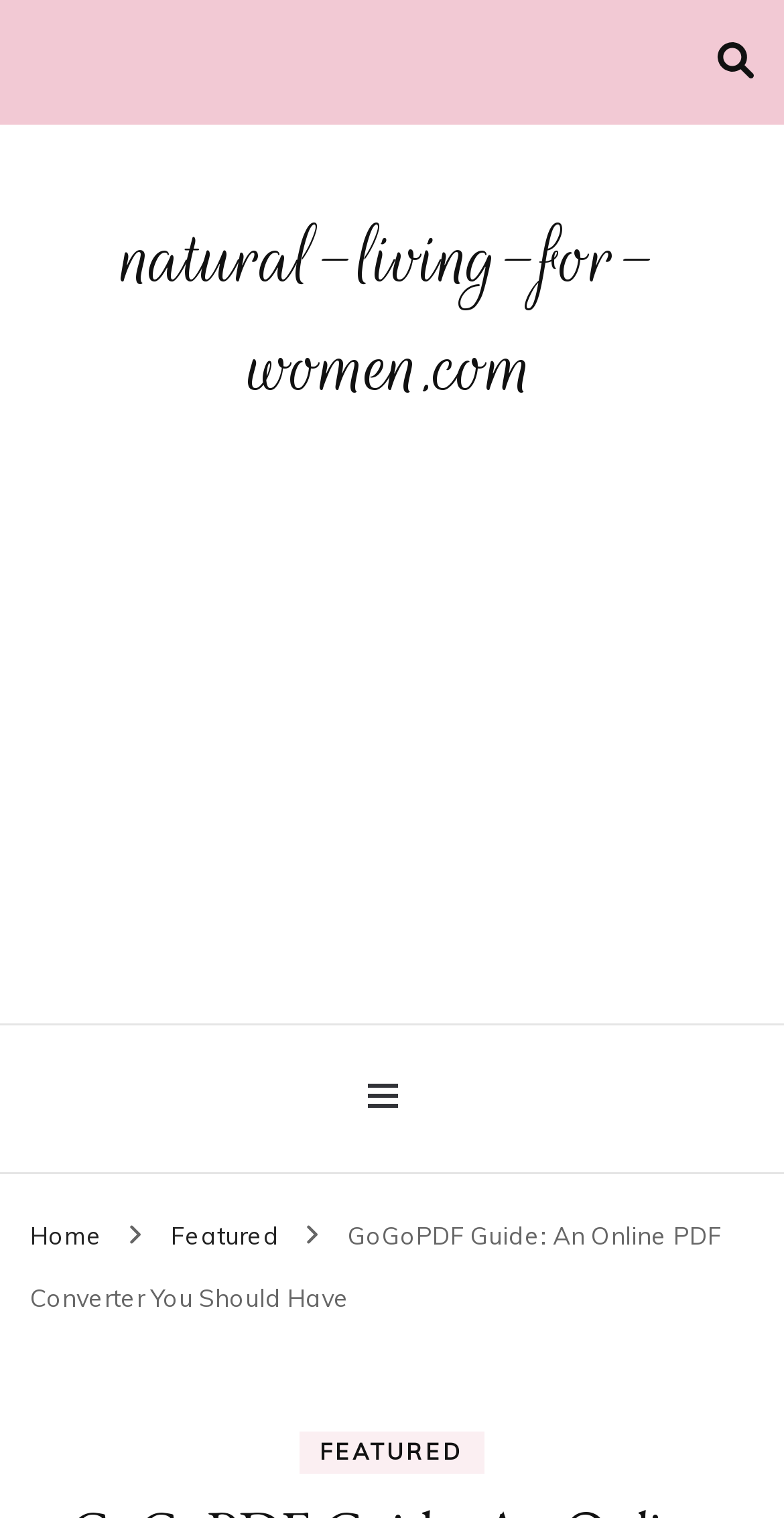Please provide a brief answer to the question using only one word or phrase: 
What is the purpose of the button with no text?

Unknown